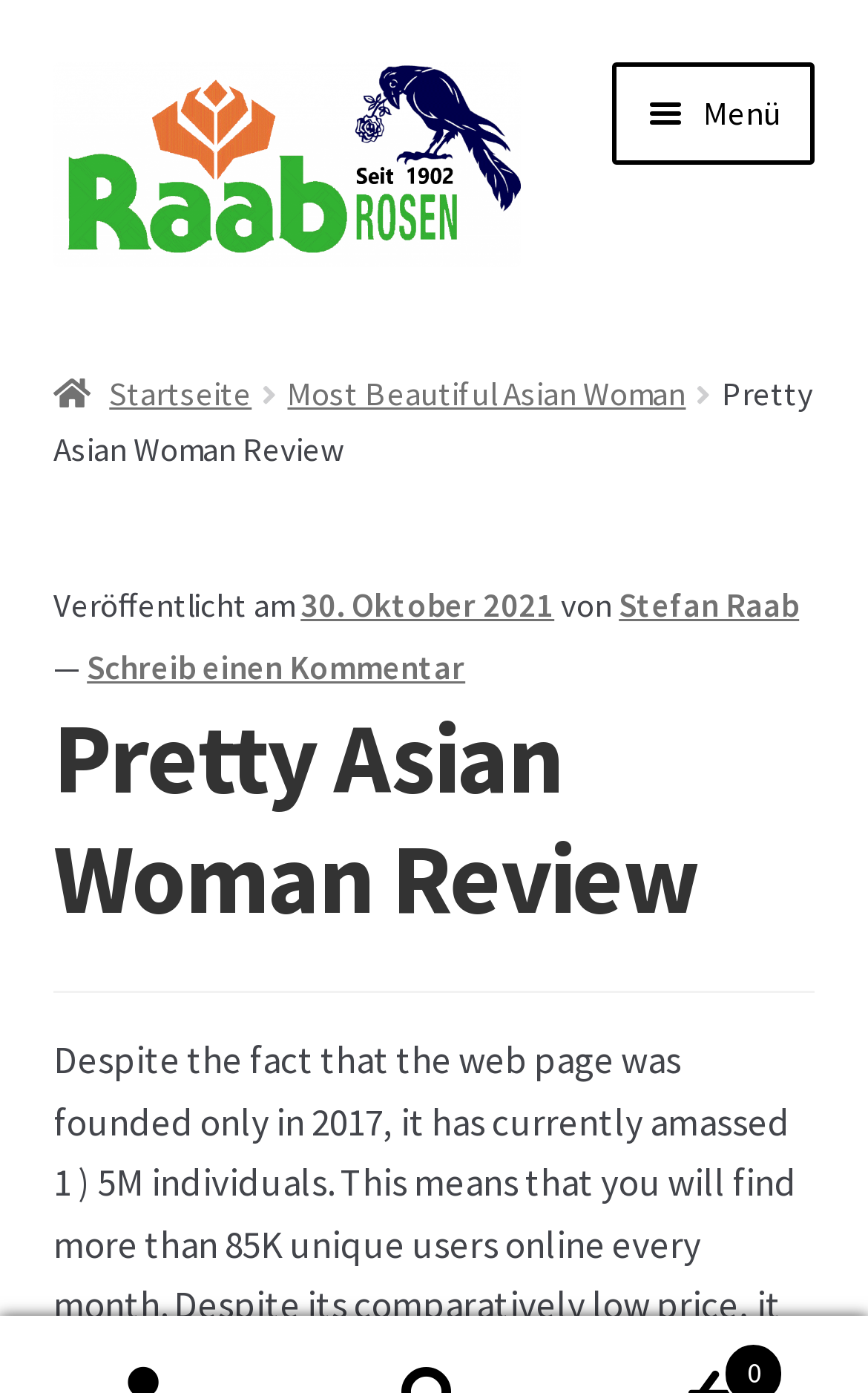Who is the author of the article?
Please respond to the question with a detailed and well-explained answer.

I found the link 'Stefan Raab' with a bounding box of [0.713, 0.419, 0.921, 0.449] next to the text 'von', which suggests it is the author of the article.